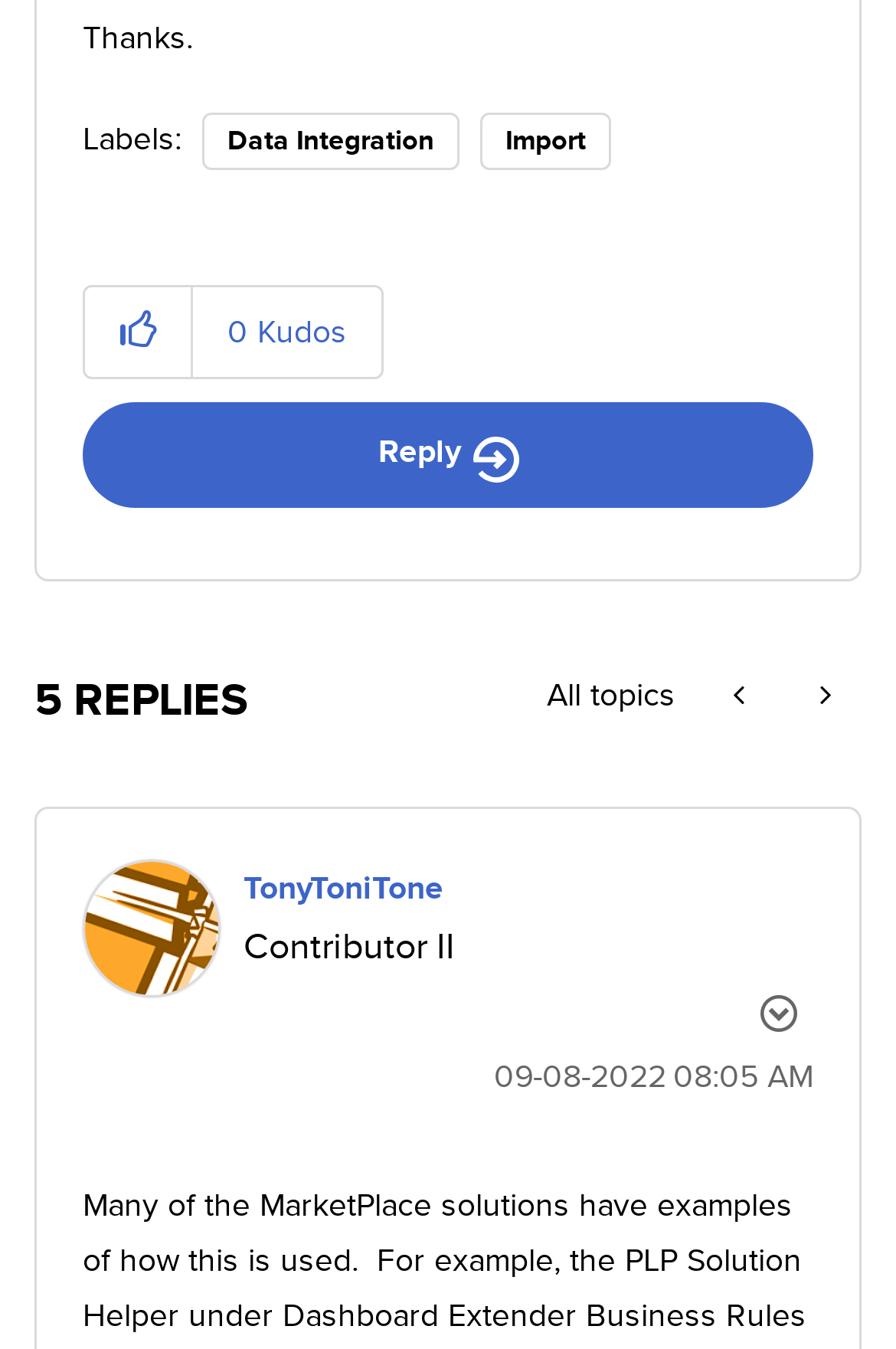How many replies does this post have?
Look at the image and construct a detailed response to the question.

I found a StaticText element with the text '5 REPLIES', which indicates the number of replies this post has.